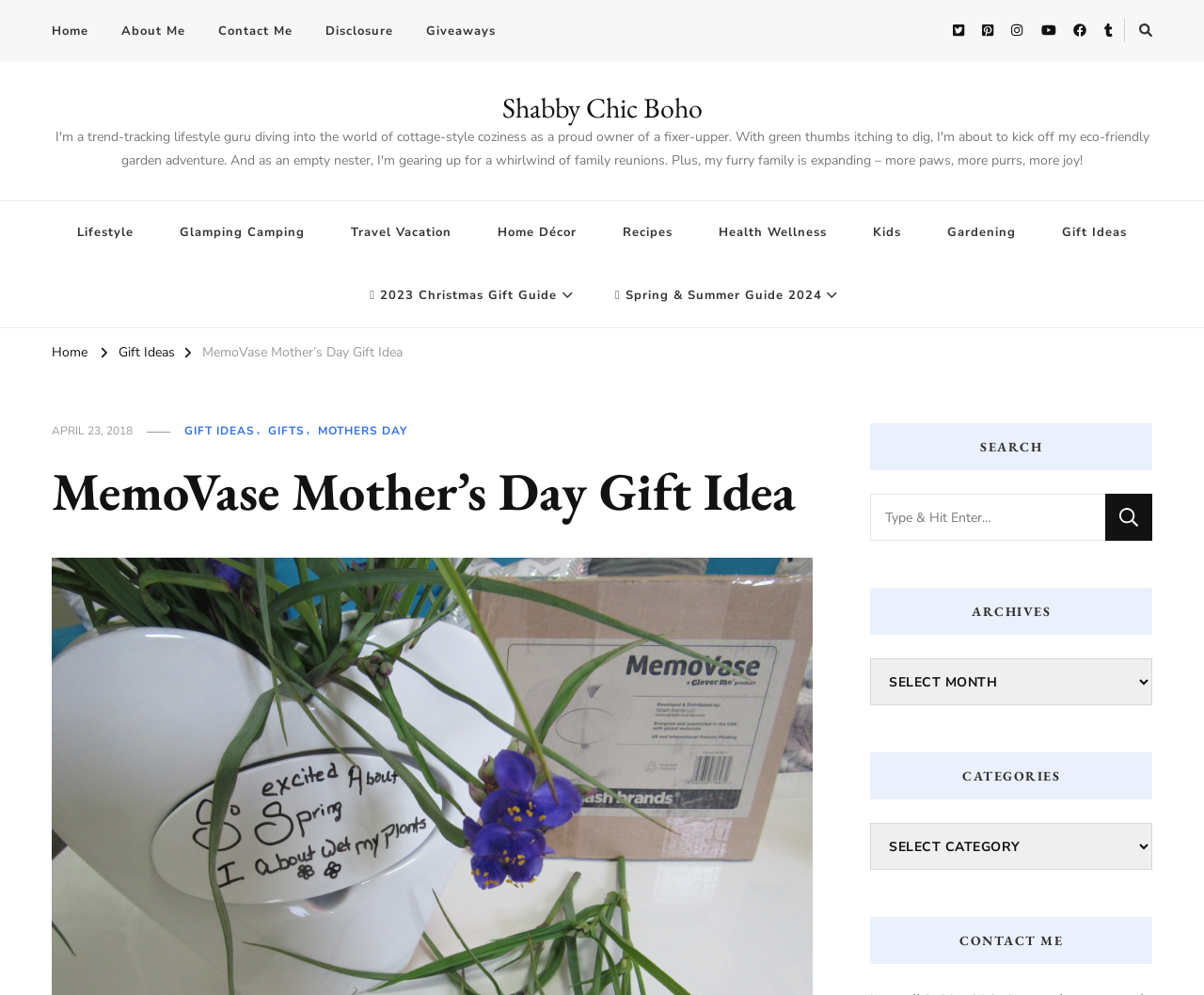Identify the bounding box coordinates of the area that should be clicked in order to complete the given instruction: "Click the '公司简介' link". The bounding box coordinates should be four float numbers between 0 and 1, i.e., [left, top, right, bottom].

None